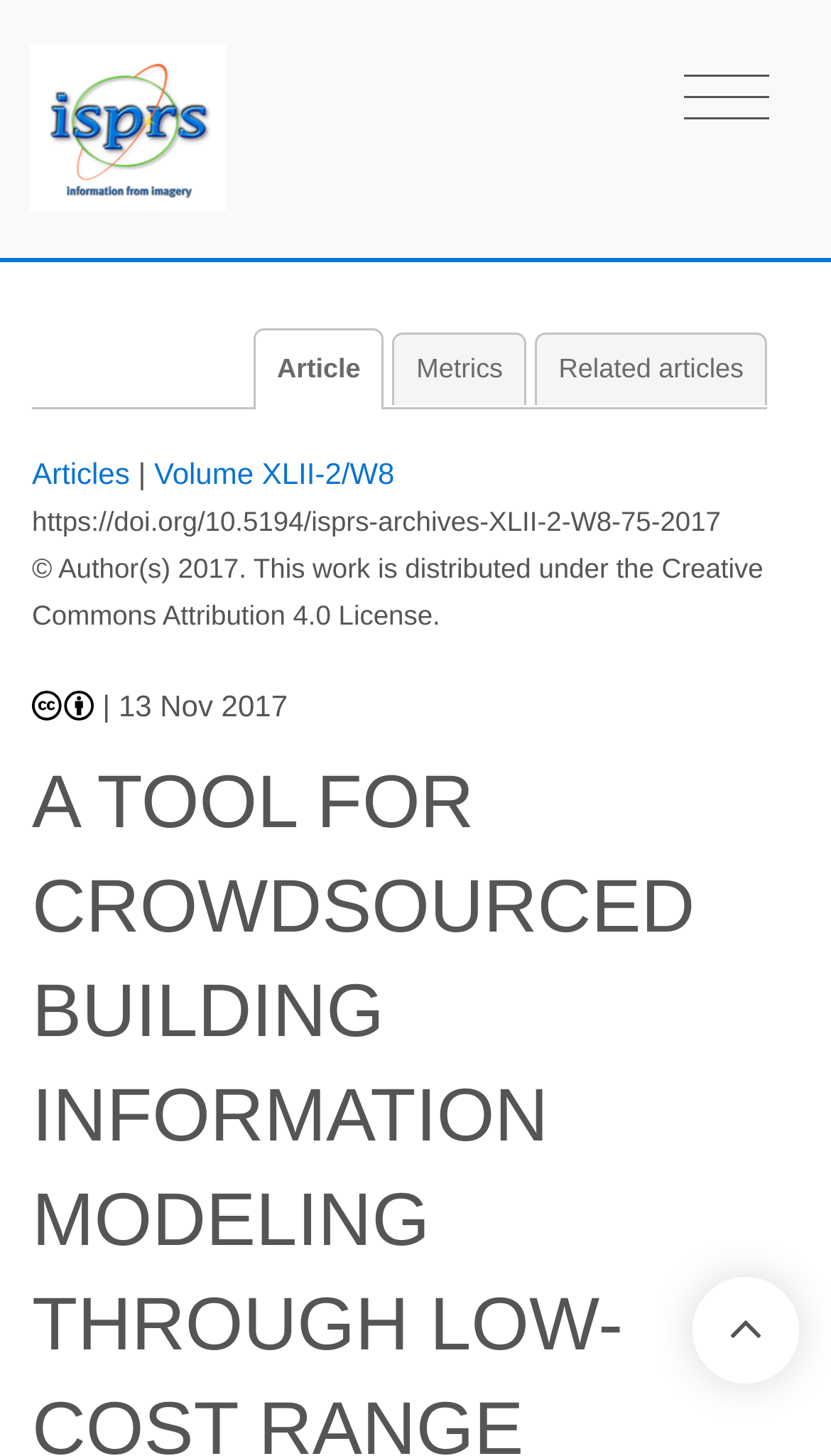Describe all the visual and textual components of the webpage comprehensively.

The webpage appears to be an article page from the ISPRS-Archives, focusing on a specific research topic. At the top, there is a navigation button labeled "Toggle navigation" on the right side, which controls the navigation bar. Below this, there are three links: "Article", "Metrics", and "Related articles", aligned horizontally and centered on the page.

On the left side, there is a vertical menu with links to "Articles" and "Volume XLII-2/W8", separated by a vertical line. Below this menu, there is a DOI link and a copyright notice, which spans across the page. The copyright notice is divided into two lines, with the second line mentioning the Creative Commons Attribution 4.0 License.

To the right of the vertical menu, there is an image, followed by a separator line and a date "13 Nov 2017". At the bottom of the page, there is a social media link, represented by an icon, on the right side.

Overall, the webpage has a simple and organized layout, with clear headings and concise text, making it easy to navigate and read.